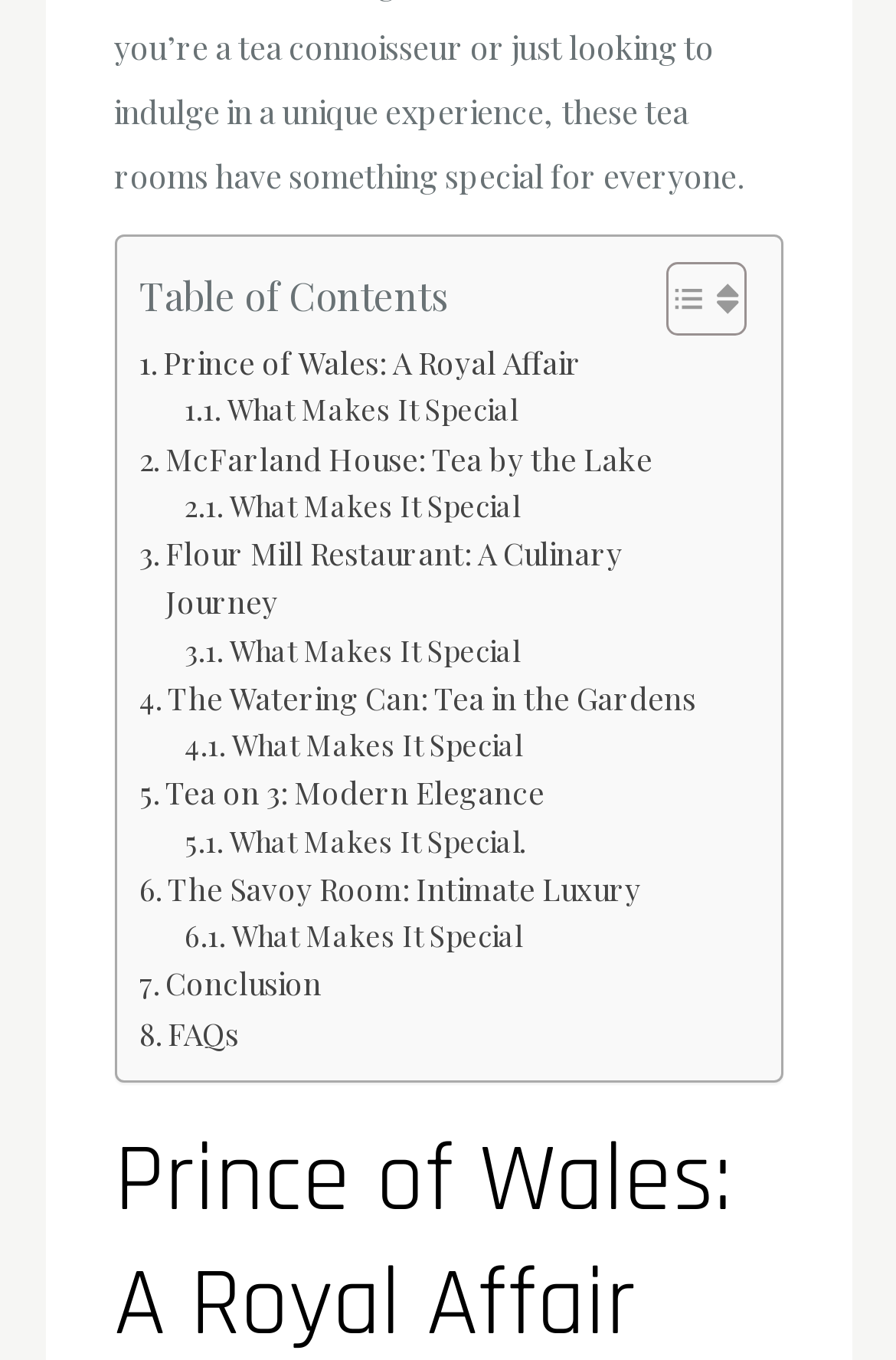Refer to the image and answer the question with as much detail as possible: How many images are there in the 'Toggle Table of Content' button?

I looked at the 'Toggle Table of Content' button and found that it contains two images. These images are likely used to represent the toggle state of the button.